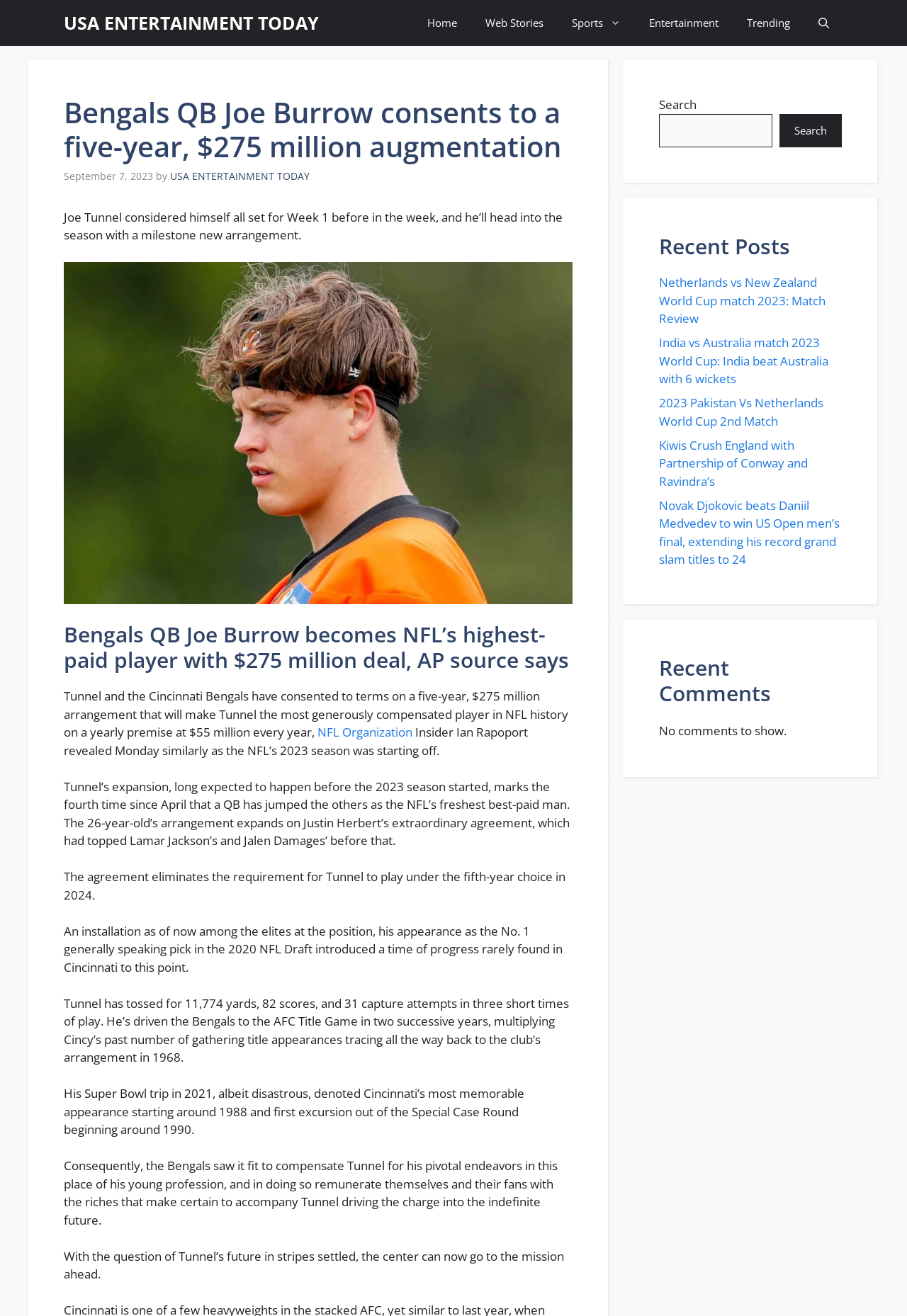Specify the bounding box coordinates of the area that needs to be clicked to achieve the following instruction: "Read the 'Recent Posts'".

[0.727, 0.178, 0.928, 0.197]